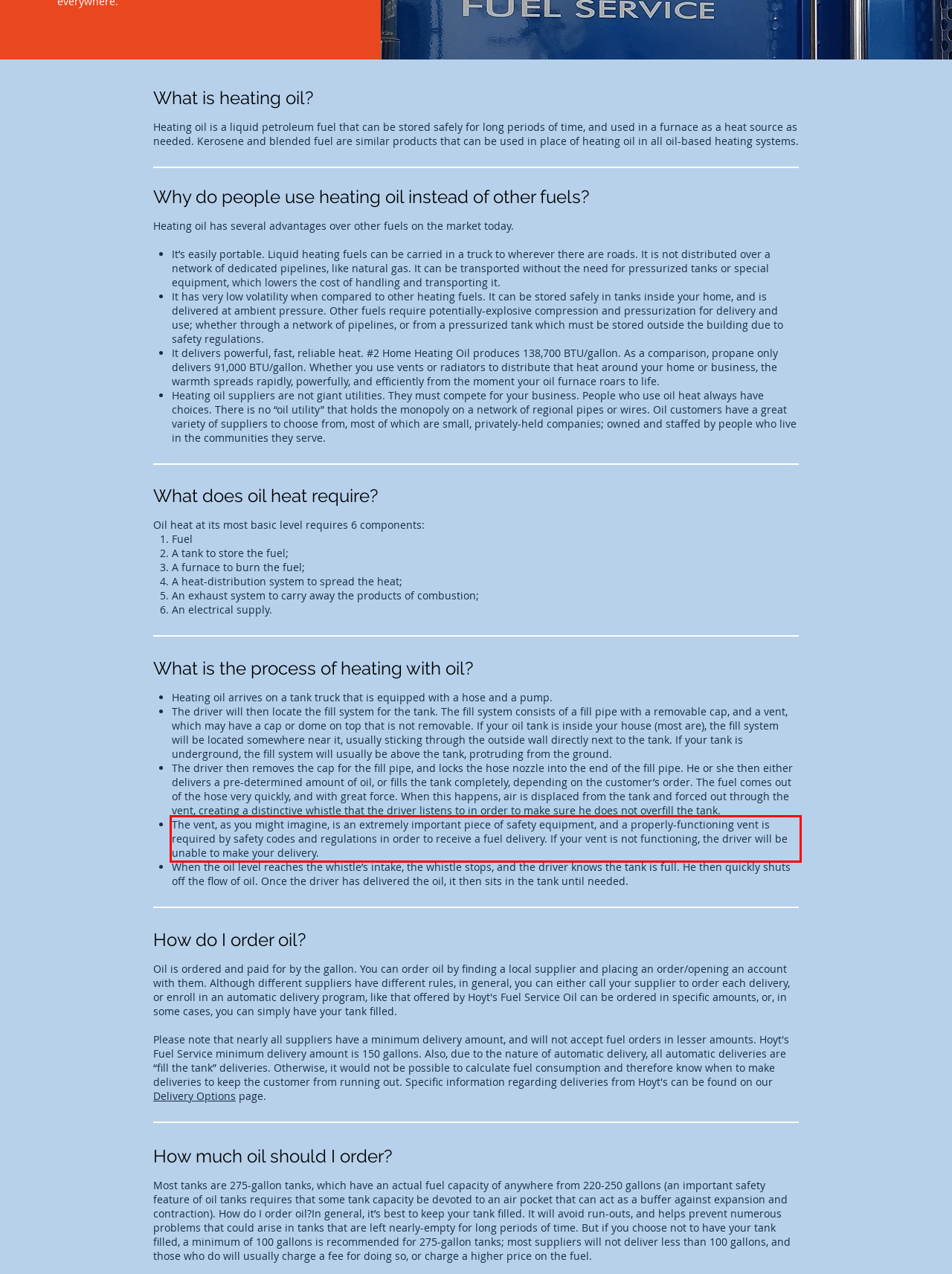In the given screenshot, locate the red bounding box and extract the text content from within it.

The vent, as you might imagine, is an extremely important piece of safety equipment, and a properly-functioning vent is required by safety codes and regulations in order to receive a fuel delivery. If your vent is not functioning, the driver will be unable to make your delivery.